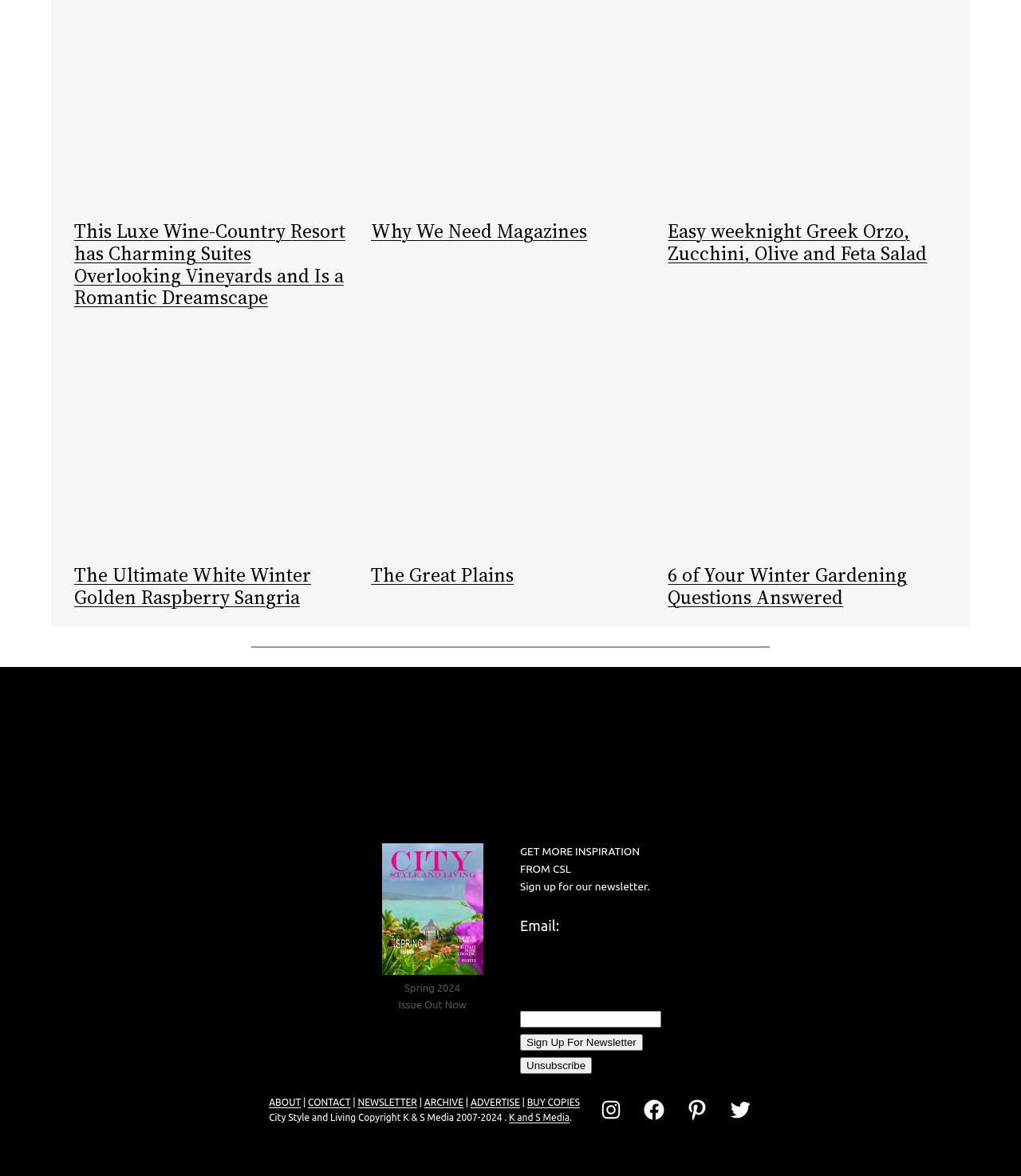Give a one-word or one-phrase response to the question:
What is the purpose of the 'Unsubscribe' button?

To unsubscribe from the newsletter